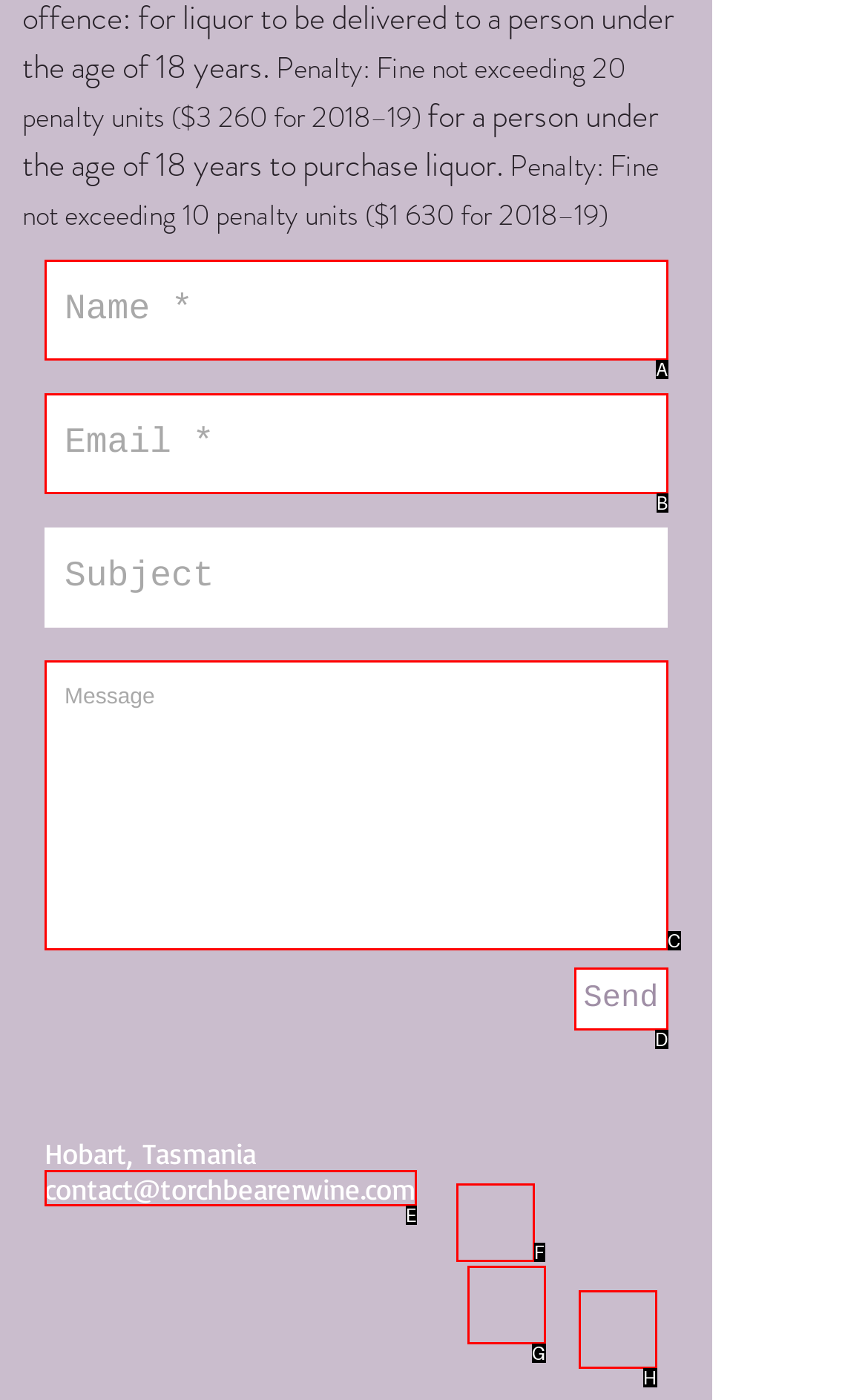Find the option that best fits the description: aria-label="Instagram". Answer with the letter of the option.

F